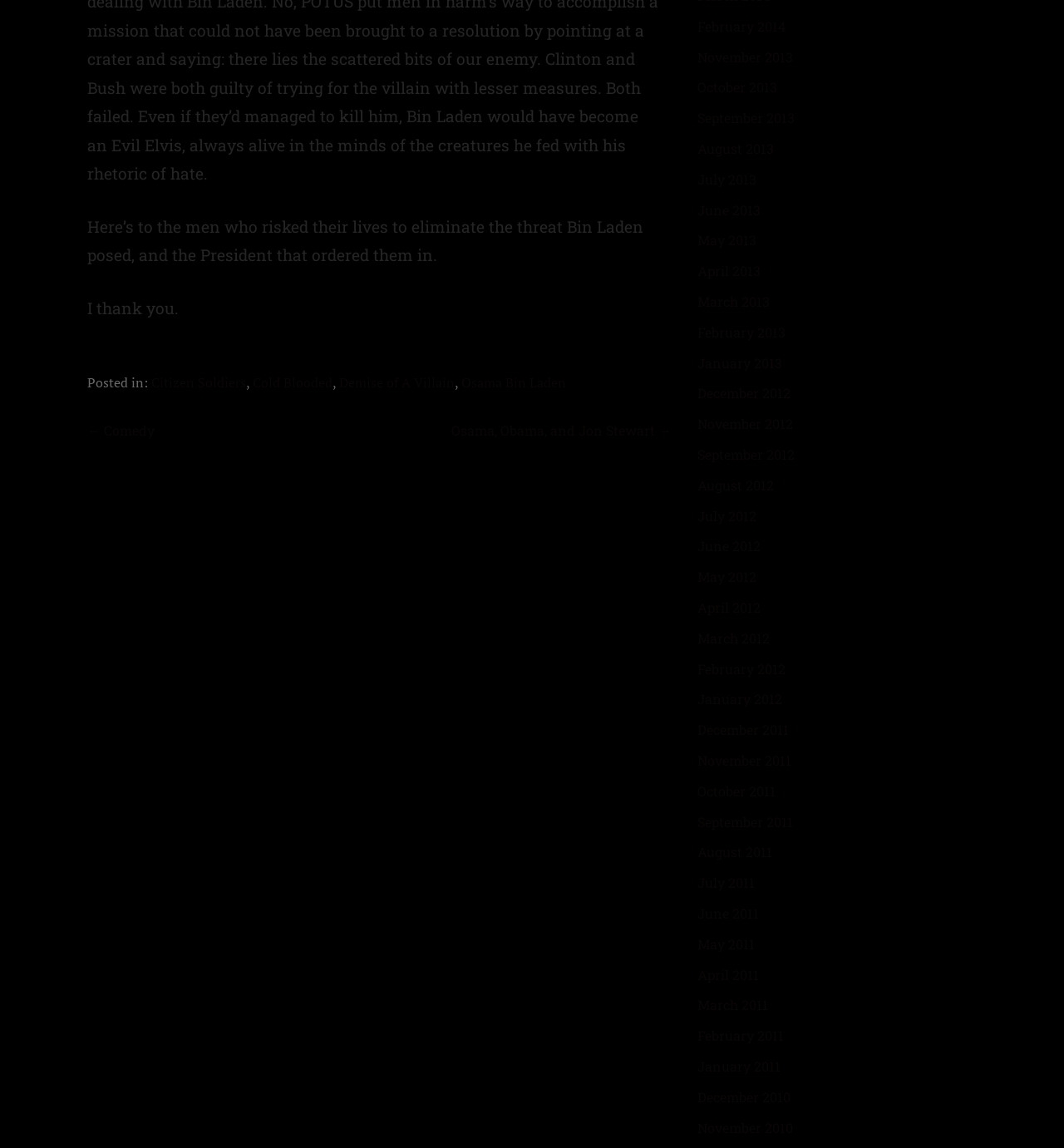What is the title of the post?
Look at the image and respond with a one-word or short-phrase answer.

Unknown